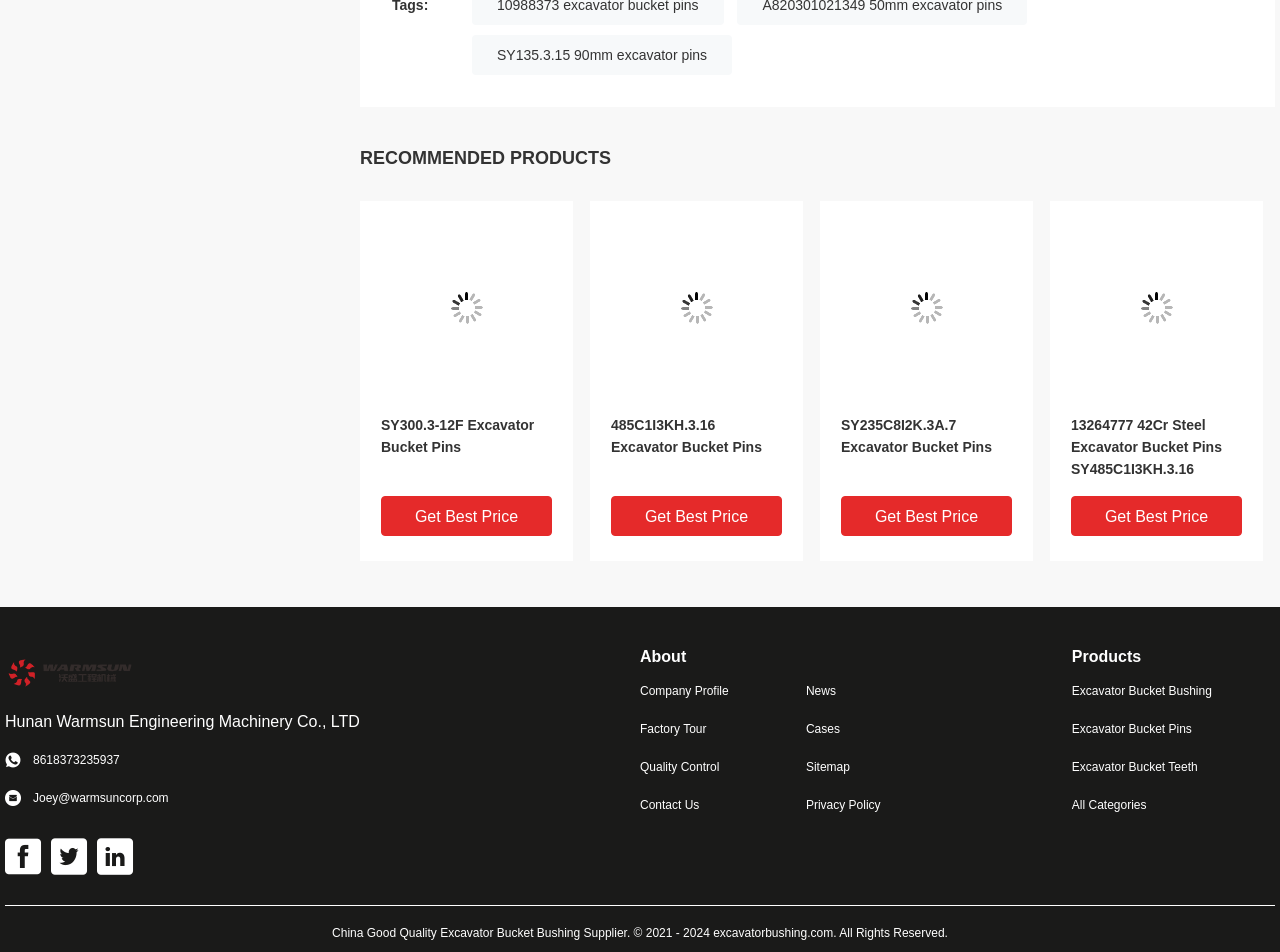What is the company name mentioned on this webpage?
Using the details shown in the screenshot, provide a comprehensive answer to the question.

I found the company name 'Hunan Warmsun Engineering Machinery Co., LTD' mentioned on the webpage, along with a link to the company's profile and an image of the company's logo.